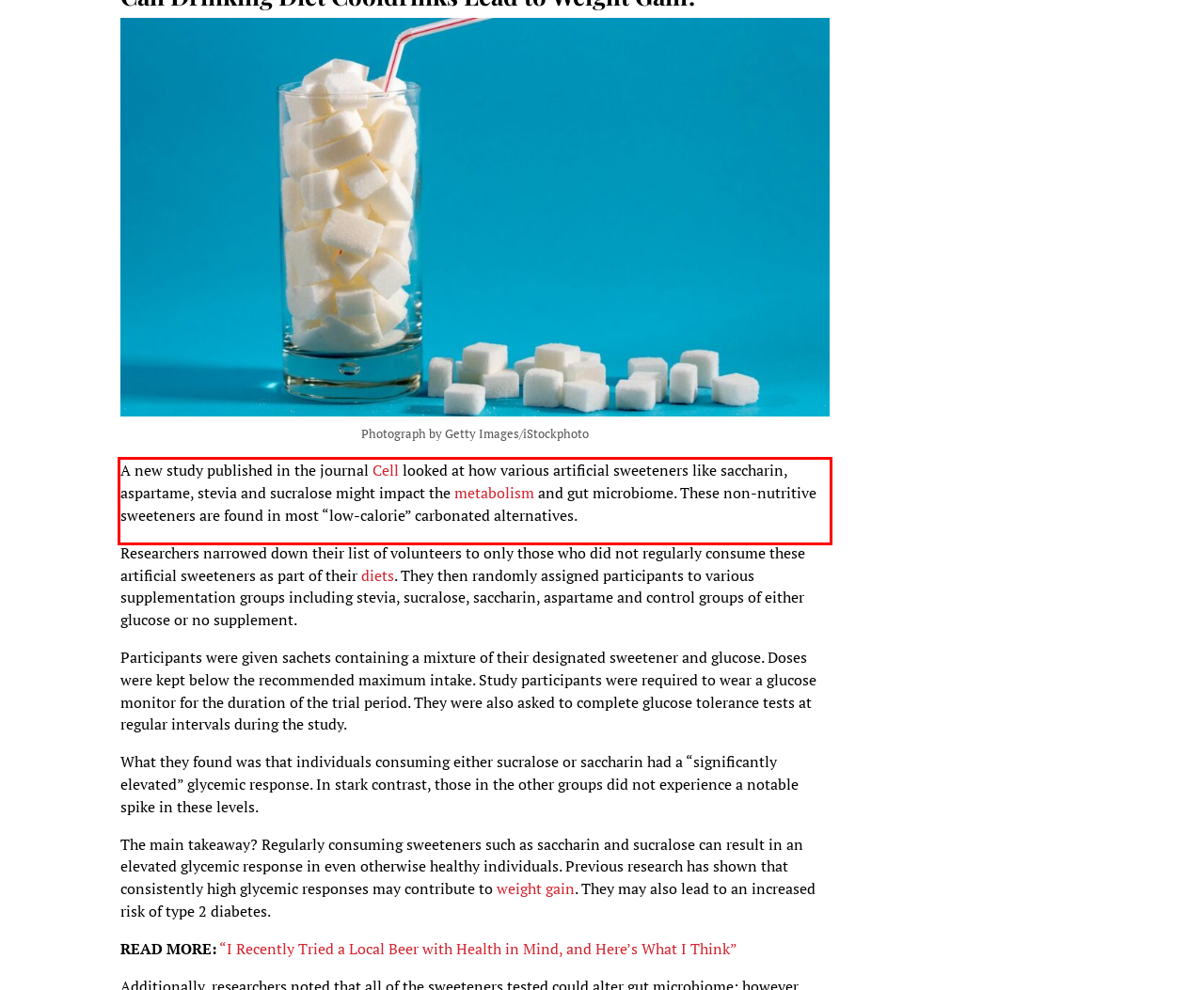Please use OCR to extract the text content from the red bounding box in the provided webpage screenshot.

A new study published in the journal Cell looked at how various artificial sweeteners like saccharin, aspartame, stevia and sucralose might impact the metabolism and gut microbiome. These non-nutritive sweeteners are found in most “low-calorie” carbonated alternatives.